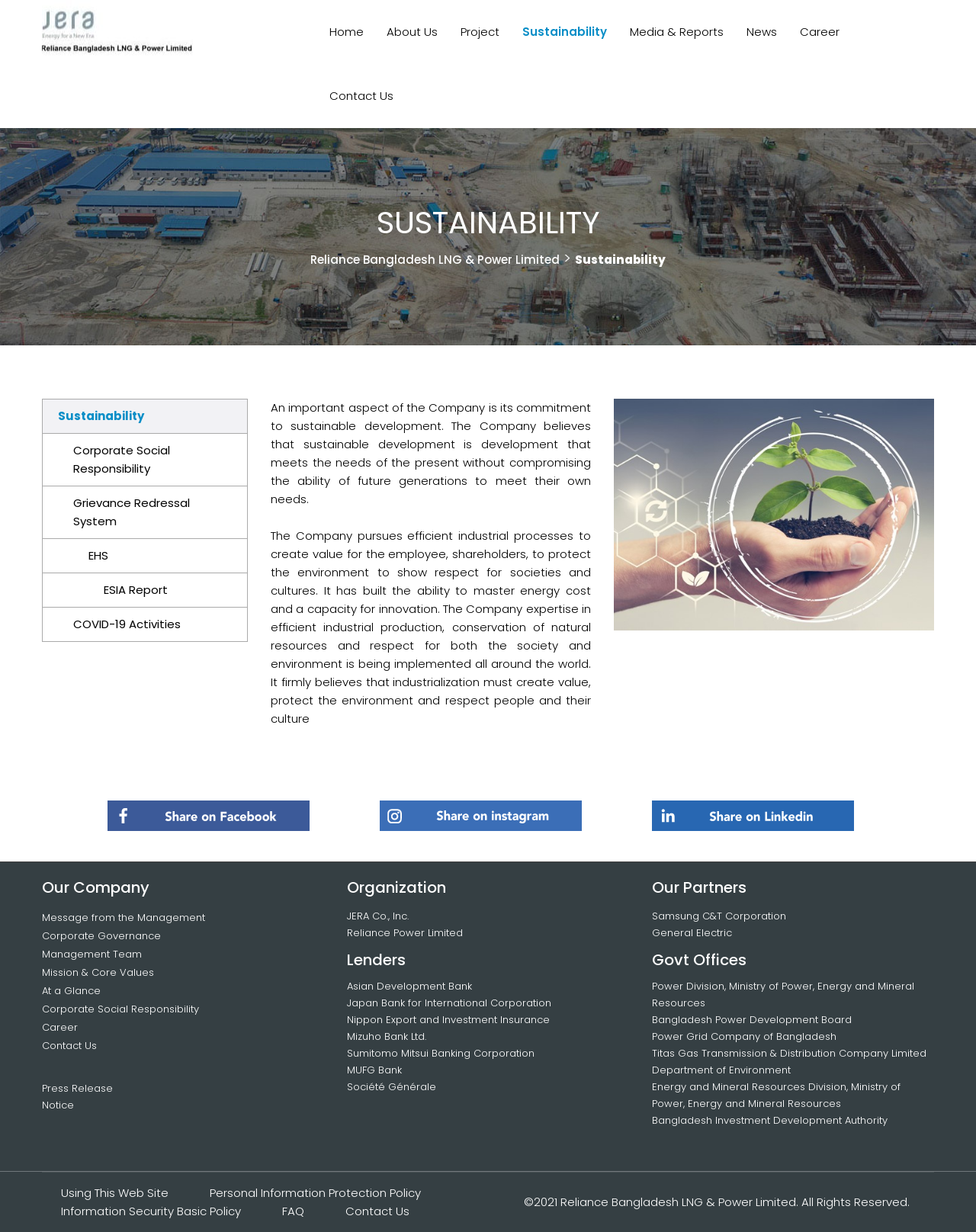Write an exhaustive caption that covers the webpage's main aspects.

The webpage is about Sustainability at Reliance Bangladesh LNG & Power Limited. At the top, there is a logo and a navigation menu with links to Home, About Us, Project, Sustainability, Media & Reports, News, Career, and Contact Us. Below the navigation menu, there is a heading "SUSTAINABILITY" and a brief introduction to the company's commitment to sustainable development.

On the left side, there is a list of links related to sustainability, including Corporate Social Responsibility, Grievance Redressal System, EHS, ESIA Report, and COVID-19 Activities. Next to this list, there is a paragraph of text describing the company's approach to sustainable development, followed by another paragraph explaining its expertise in efficient industrial production, conservation of natural resources, and respect for society and environment.

Below these paragraphs, there is an image, and on the right side, there are three columns of links and images. The first column has links to Our Company, including Message from the Management, Corporate Governance, Management Team, Mission & Core Values, At a Glance, Corporate Social Responsibility, Career, and Contact Us. The second column has links to Organization, including JERA Co., Inc., Reliance Power Limited, and several lenders. The third column has links to Our Partners, including Samsung C&T Corporation, General Electric, and several government offices.

At the bottom of the page, there are four columns of links. The first column has links to Using This Web Site, Personal Information Protection Policy, Information Security Basic Policy, FAQ, and Contact Us. The second column has a copyright notice, and the third and fourth columns are empty.